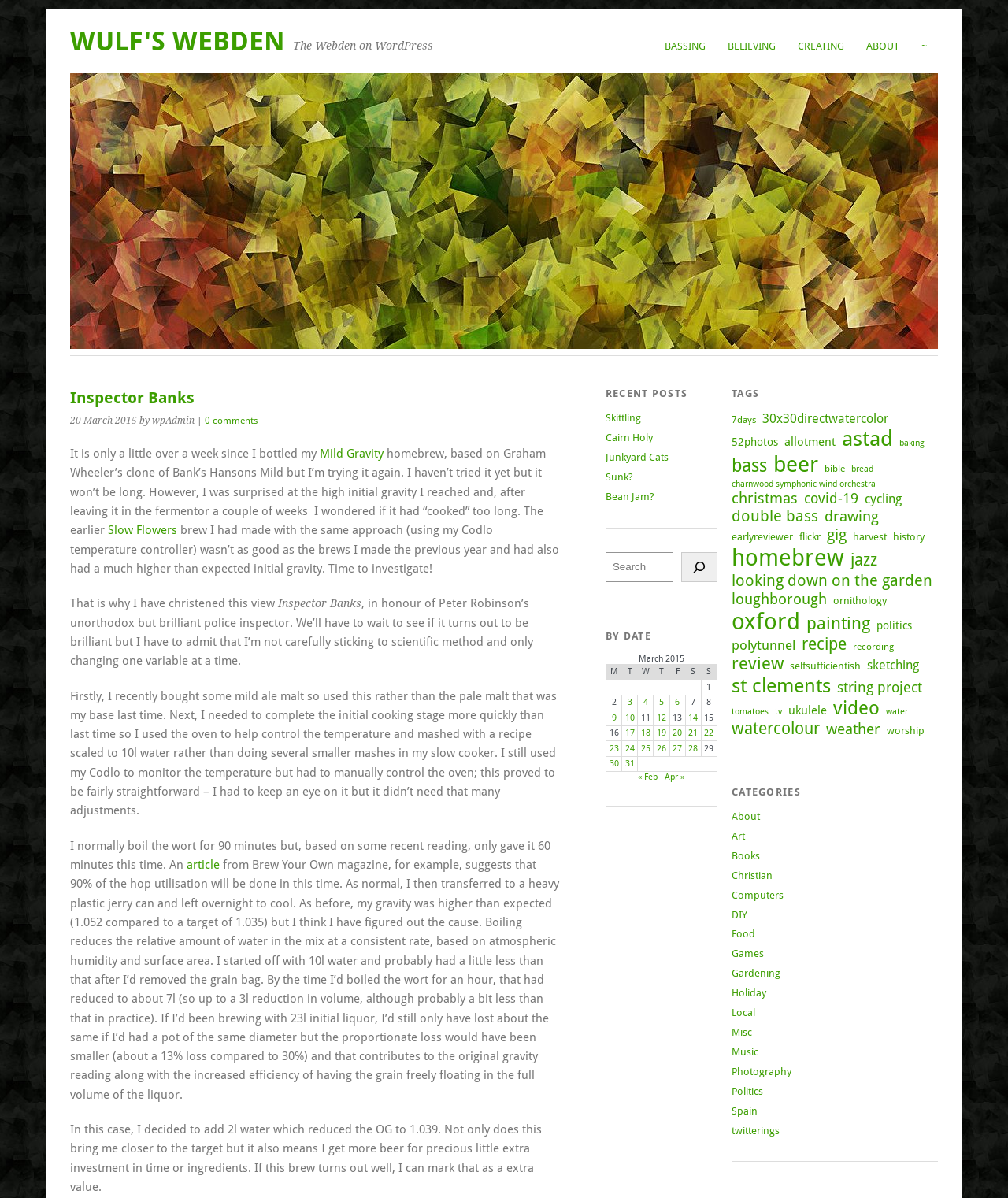What is the name of the author of the current post?
Utilize the image to construct a detailed and well-explained answer.

The name of the author of the current post can be found in the static text element within the main content area, which reads 'by wpAdmin'.